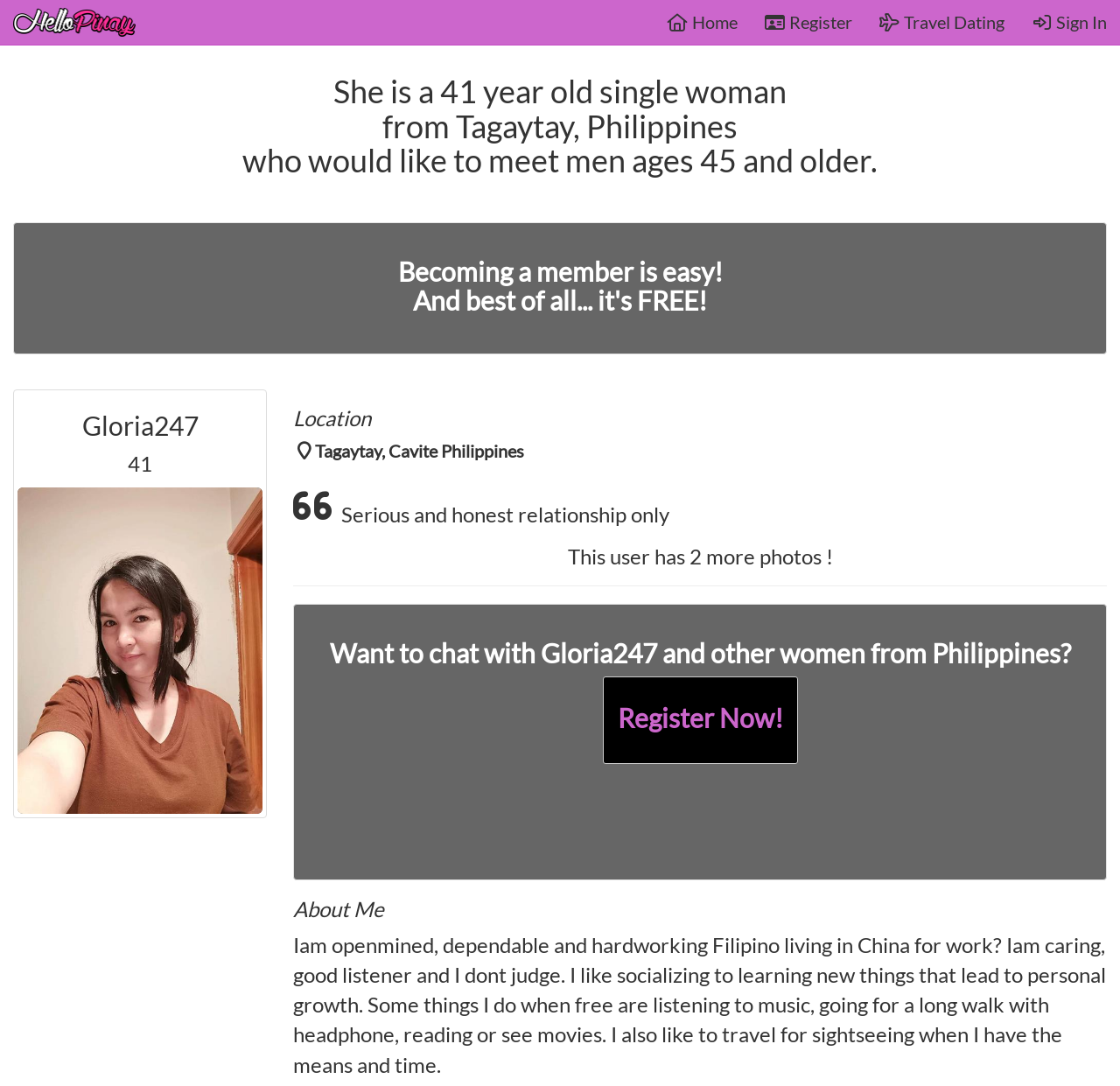Kindly respond to the following question with a single word or a brief phrase: 
What is Gloria247's age?

41